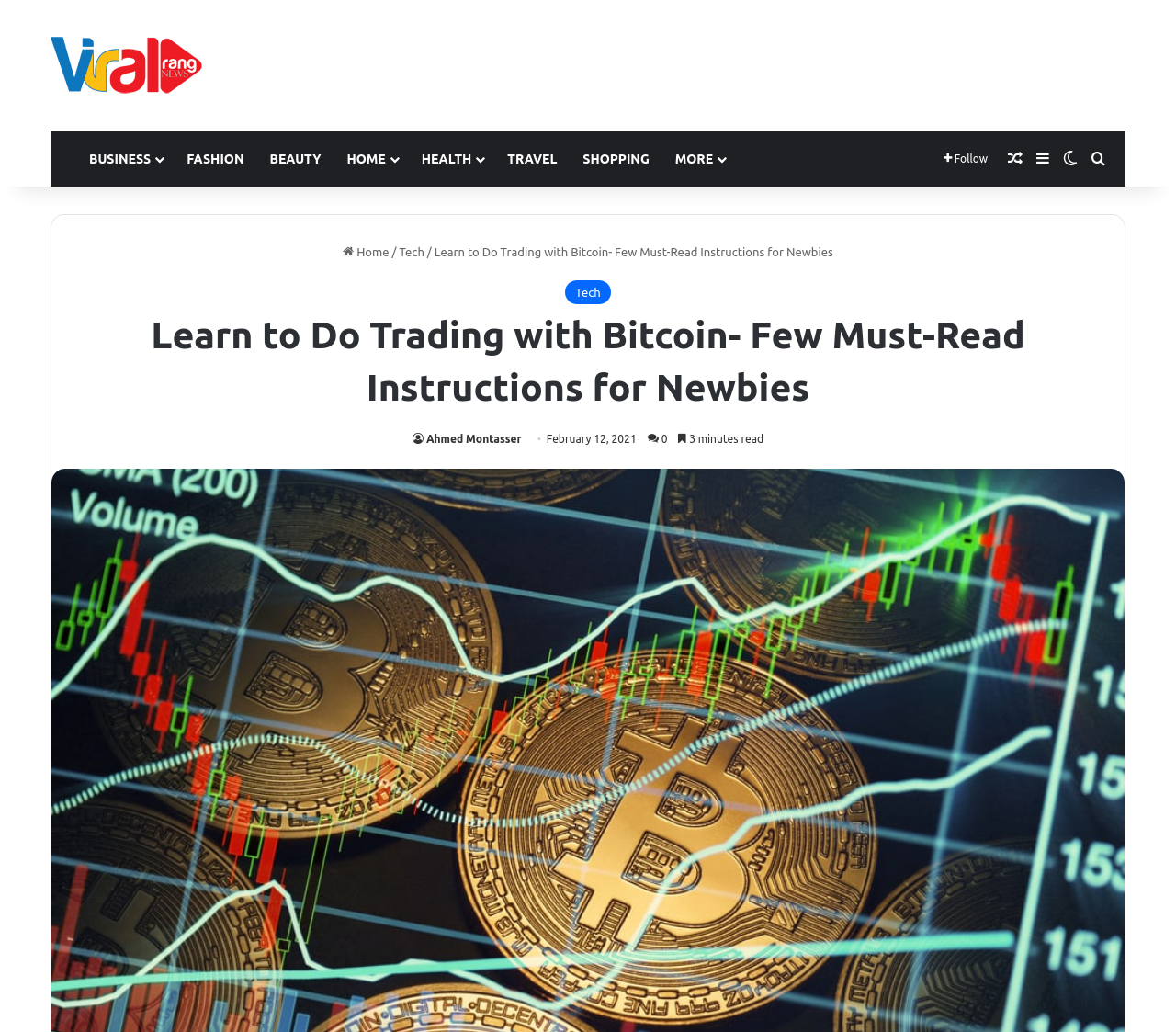Please provide the bounding box coordinate of the region that matches the element description: Sidebar. Coordinates should be in the format (top-left x, top-left y, bottom-right x, bottom-right y) and all values should be between 0 and 1.

[0.875, 0.127, 0.898, 0.181]